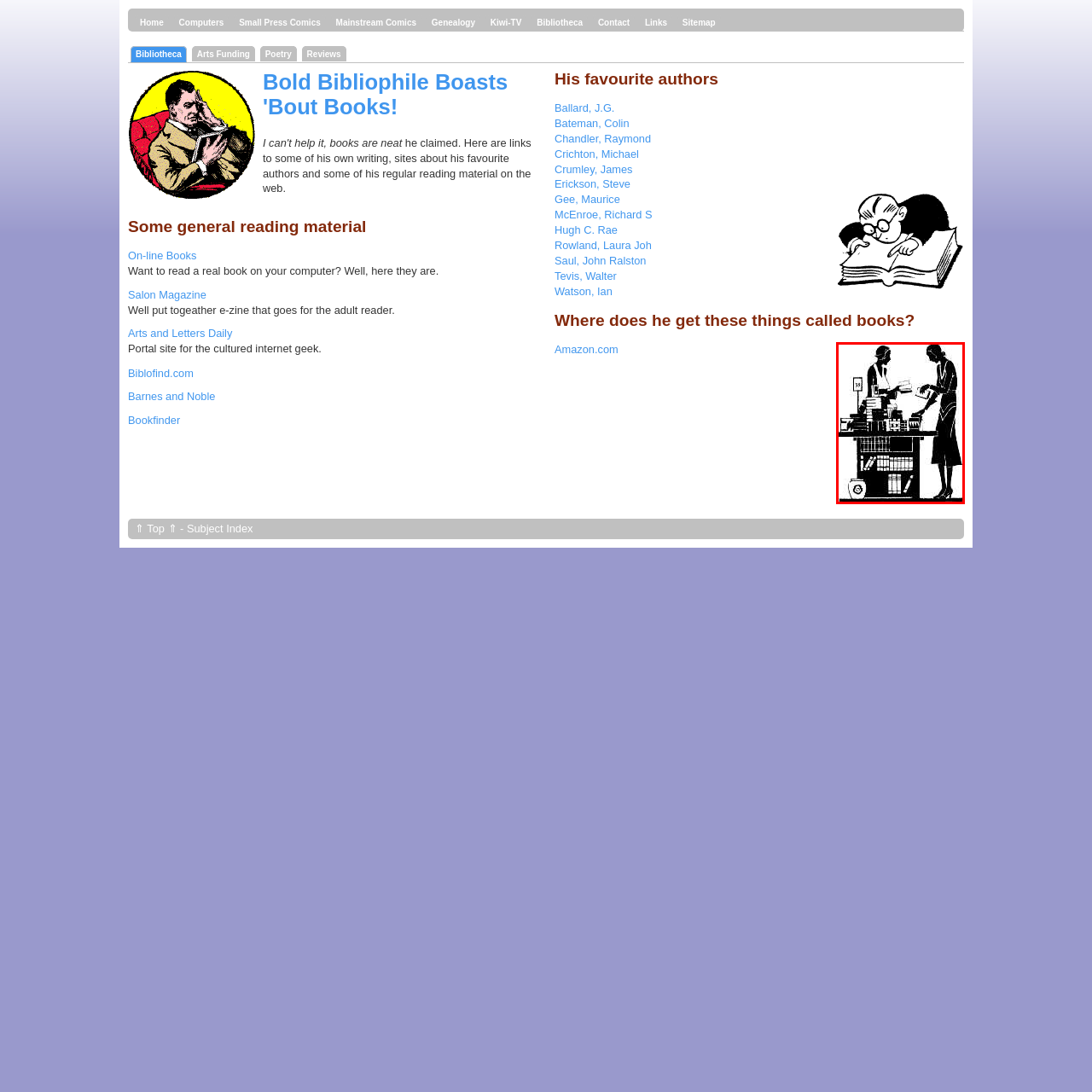Look closely at the image highlighted by the red bounding box and supply a detailed explanation in response to the following question: How many women are in the illustration?

The caption describes the scene as 'two women engaged in a lively exchange at a book stall', clearly indicating that there are two women present in the illustration.